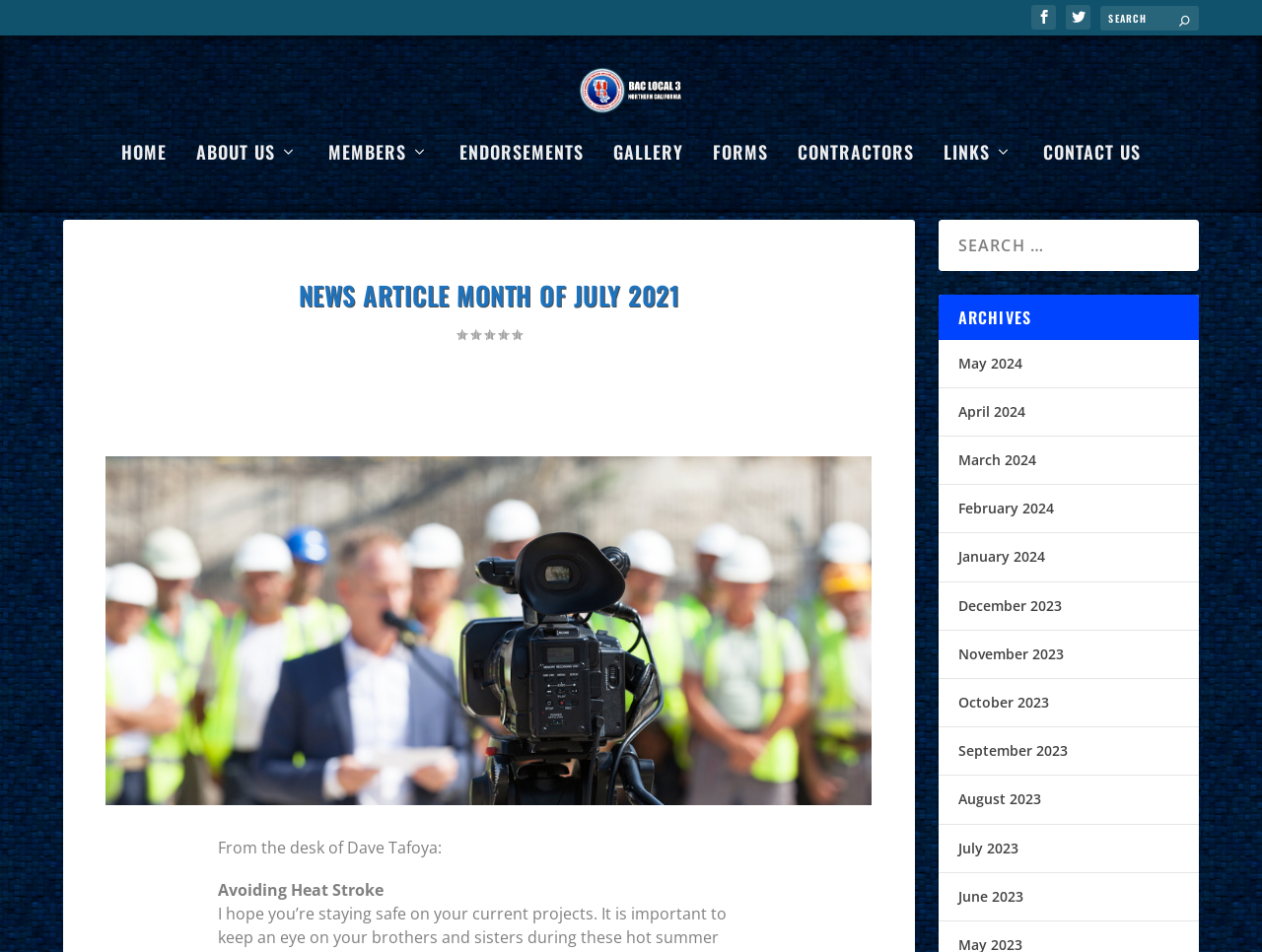Find the bounding box coordinates of the element you need to click on to perform this action: 'Browse the archives'. The coordinates should be represented by four float values between 0 and 1, in the format [left, top, right, bottom].

[0.743, 0.302, 0.95, 0.35]